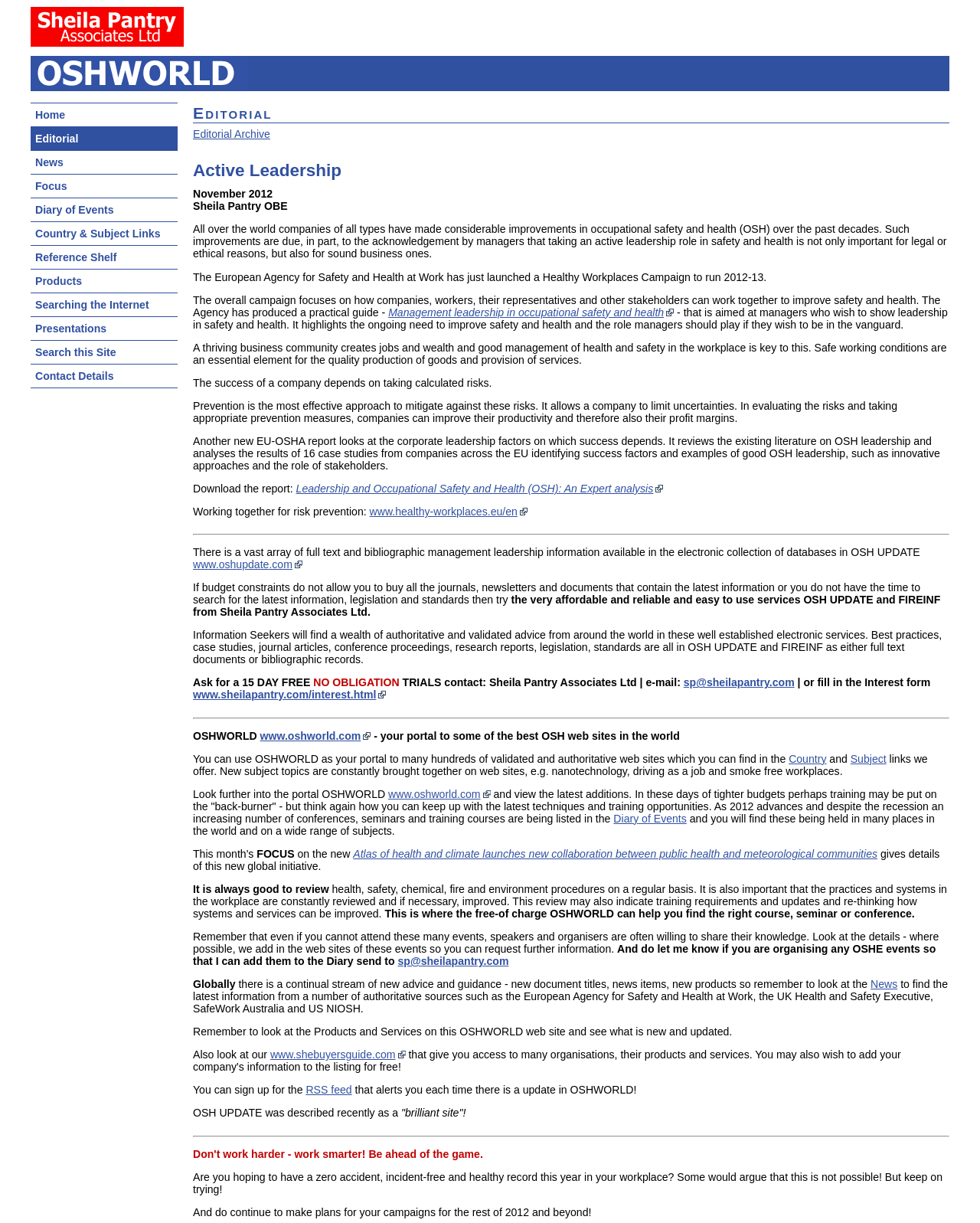Please find the bounding box for the UI element described by: "www.sheilapantry.com/interest.html".

[0.197, 0.563, 0.394, 0.573]